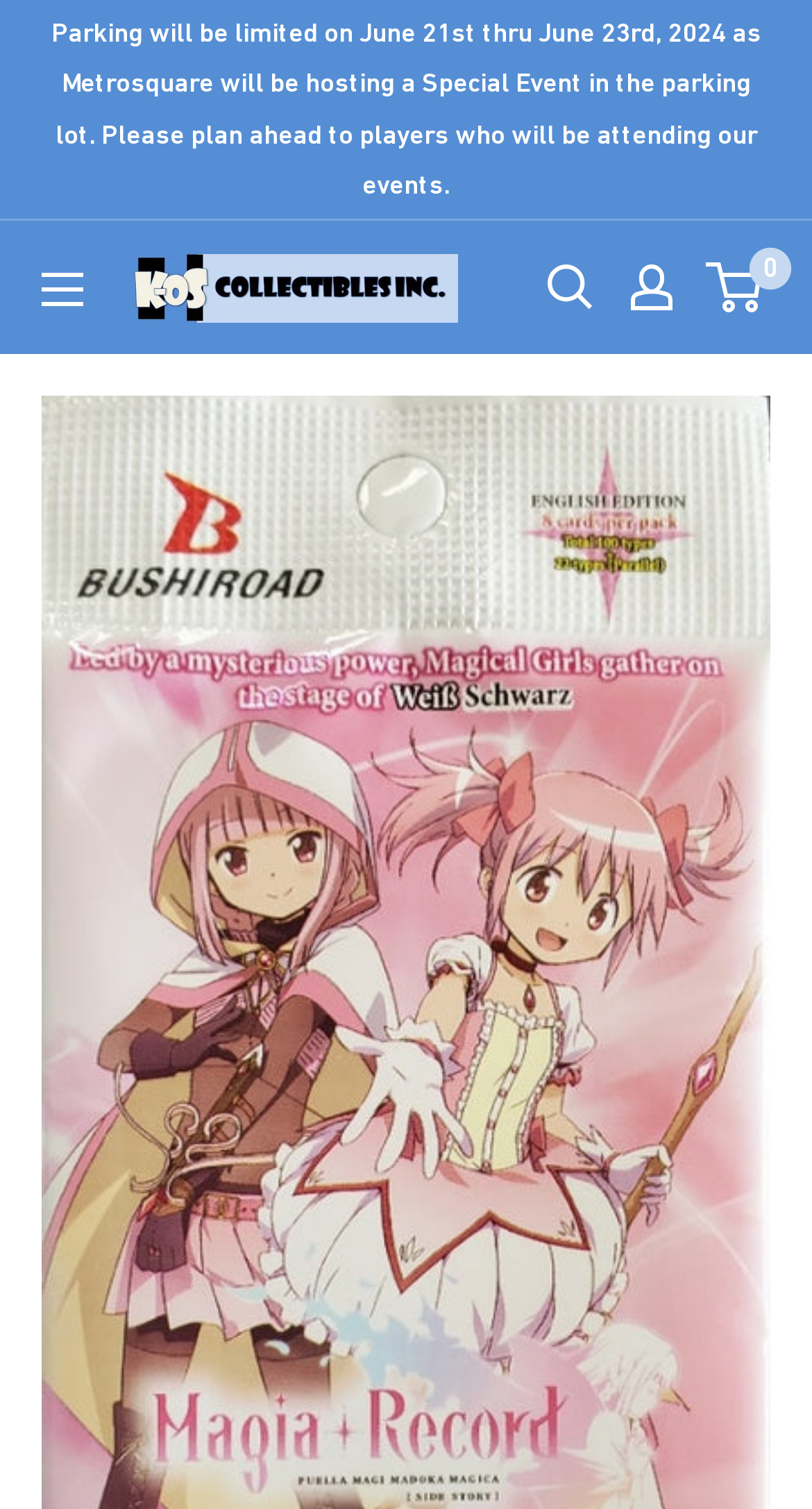Please give a one-word or short phrase response to the following question: 
What is the event happening on June 21st to 23rd, 2024?

Special Event